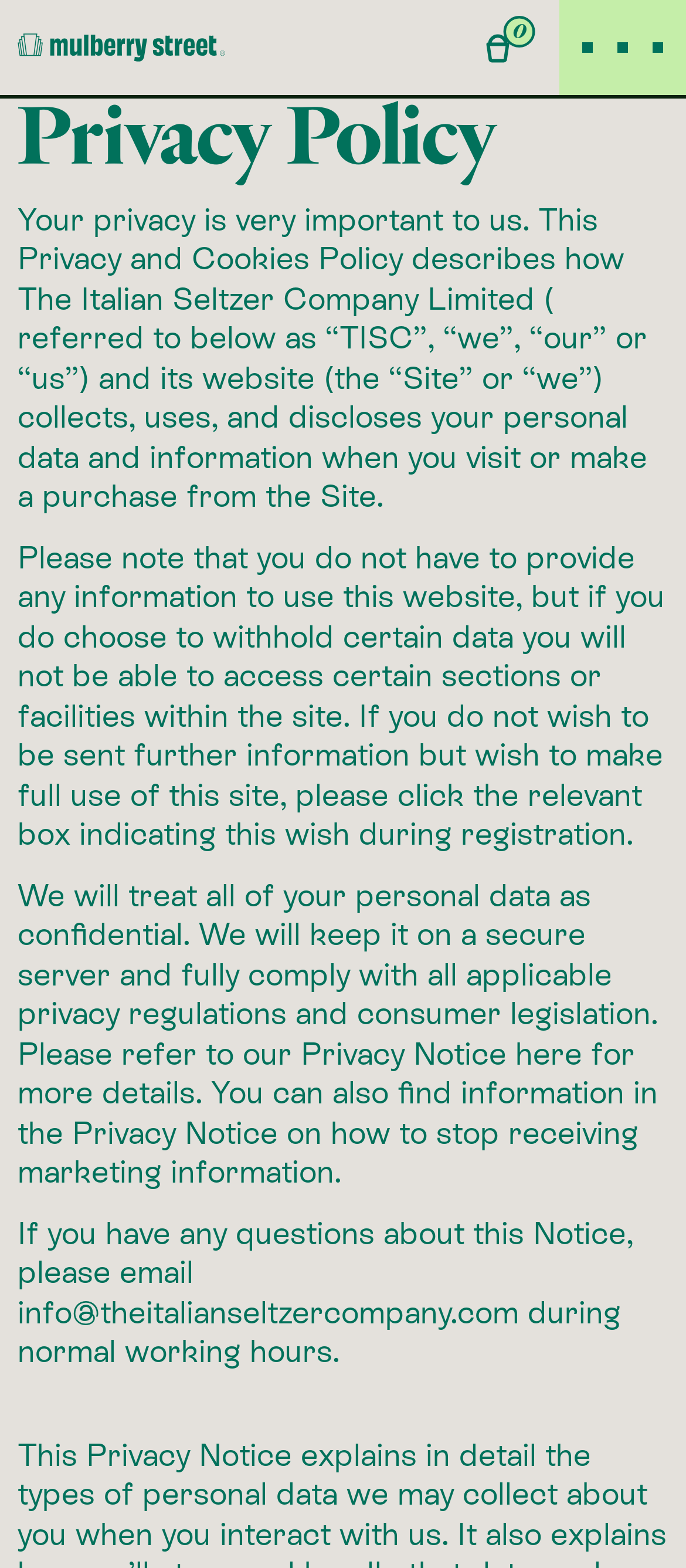How many links are present in the top navigation?
Please analyze the image and answer the question with as much detail as possible.

The top navigation links are 'mulberrystreet', 'shop', 'cocktails', and 'about us', which are all link elements with bounding box coordinates indicating their vertical positions, and therefore, there are 4 links present in the top navigation.